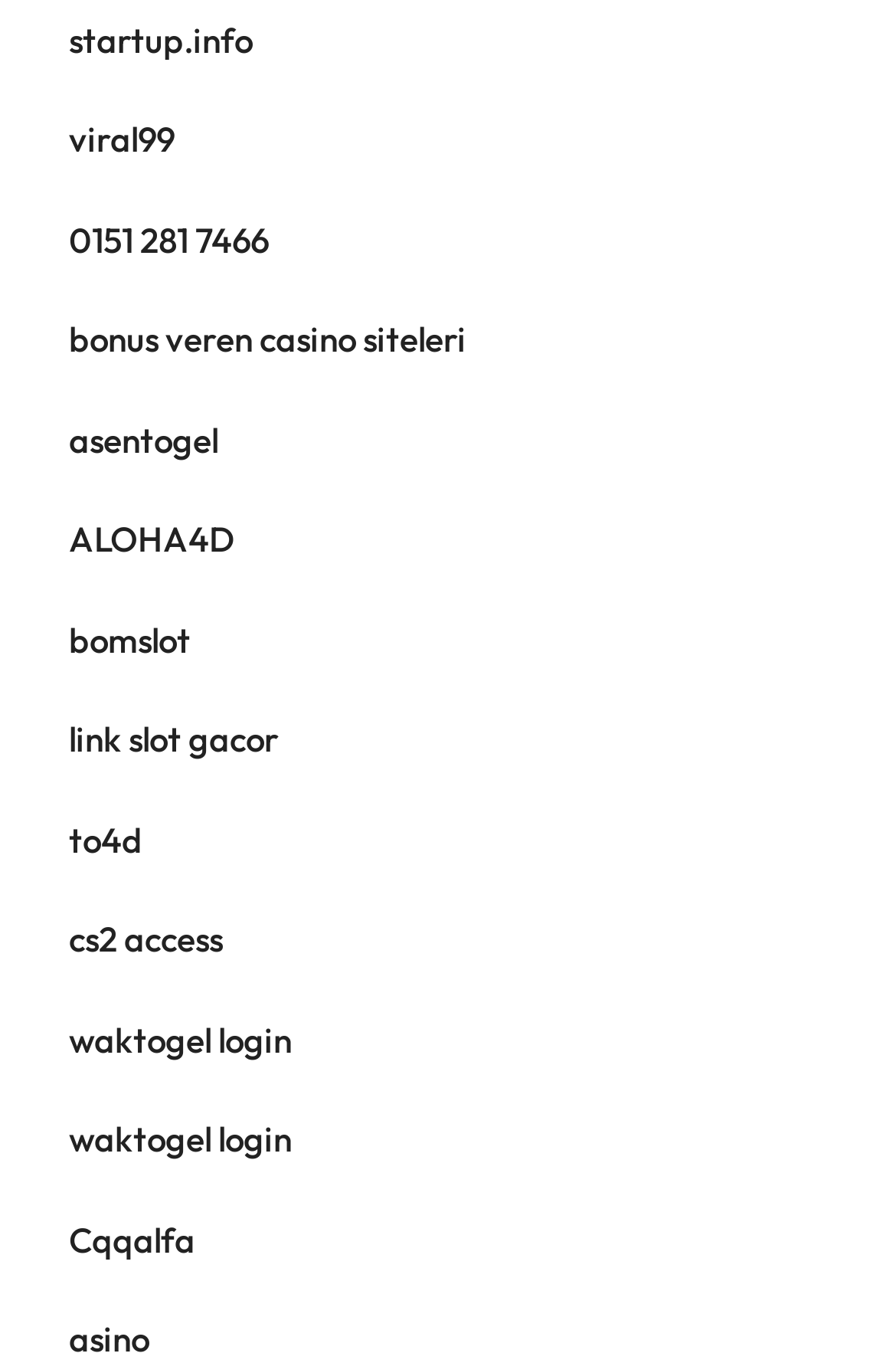Locate the bounding box coordinates of the clickable region to complete the following instruction: "explore bonus veren casino siteleri."

[0.077, 0.233, 0.521, 0.265]